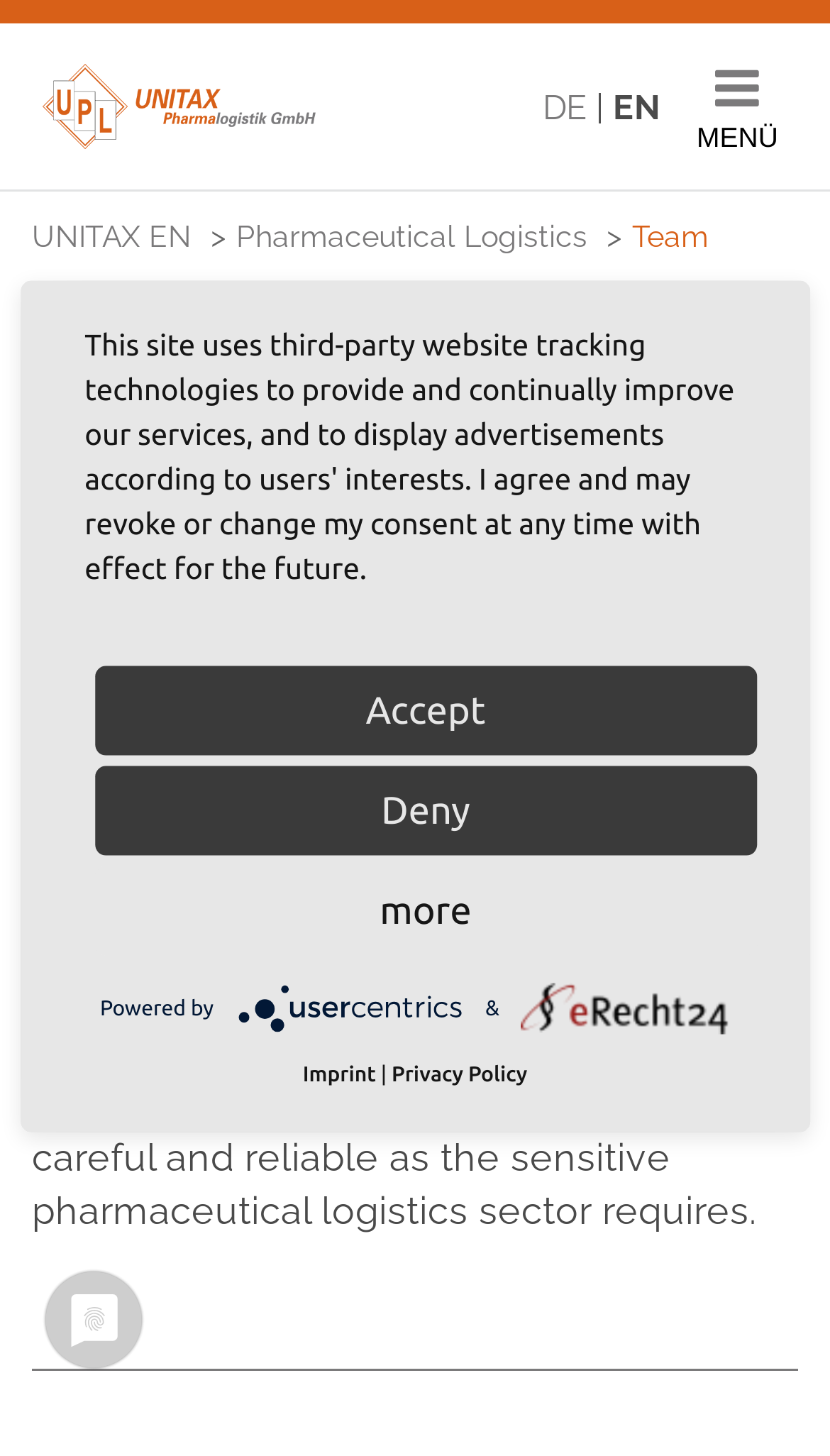Identify the primary heading of the webpage and provide its text.

FOR YOU WE PULL OUT ALL THE STOPS!